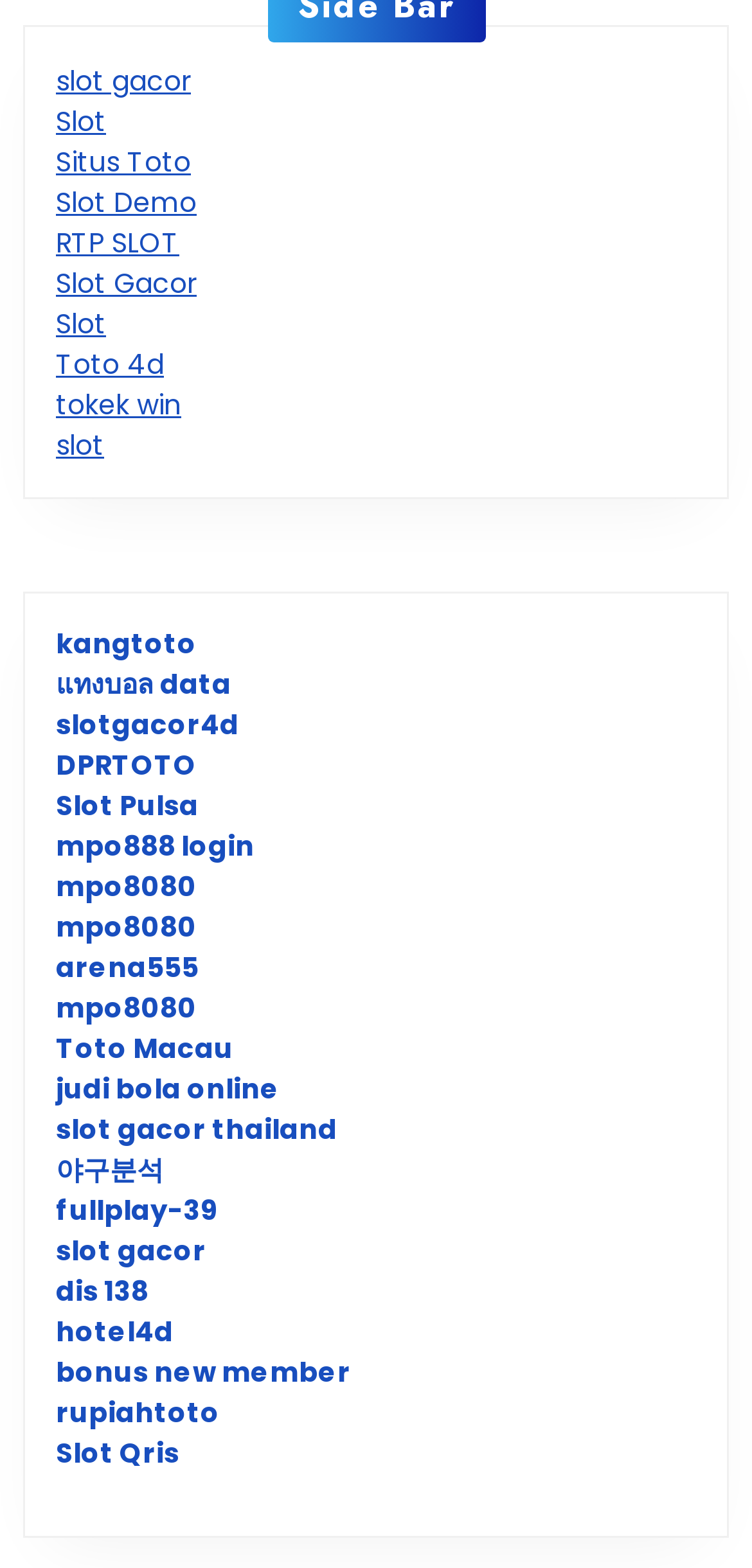Provide a brief response in the form of a single word or phrase:
Can users play games for free on this website?

Maybe